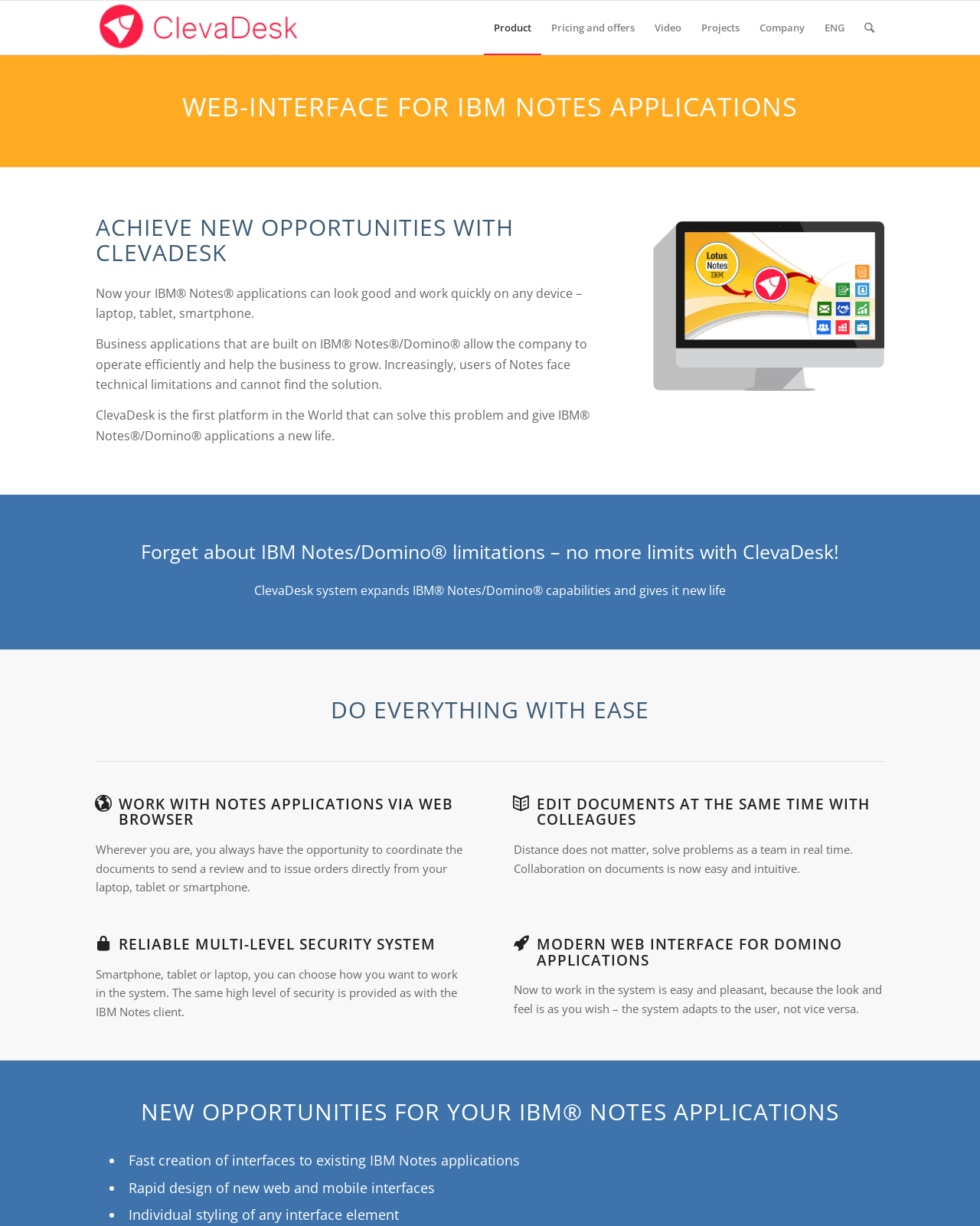Please analyze the image and provide a thorough answer to the question:
What is the benefit of ClevaDesk's multi-level security system?

The webpage mentions that ClevaDesk's multi-level security system provides the same high level of security as the IBM Notes client, ensuring that users can work securely and efficiently.